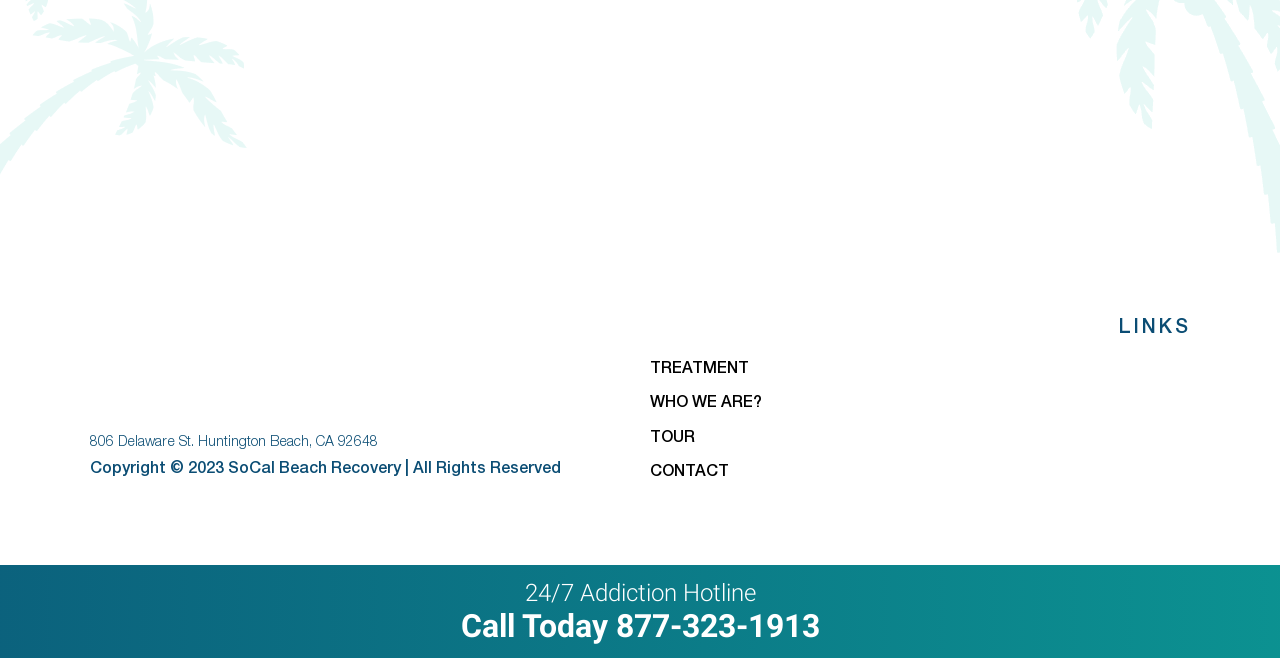What are the links under the 'LINKS' heading?
Using the information from the image, answer the question thoroughly.

I found the links by looking at the elements under the 'LINKS' heading, which are located at the middle of the webpage. The links are 'TREATMENT', 'WHO WE ARE?', 'TOUR', and 'CONTACT'.